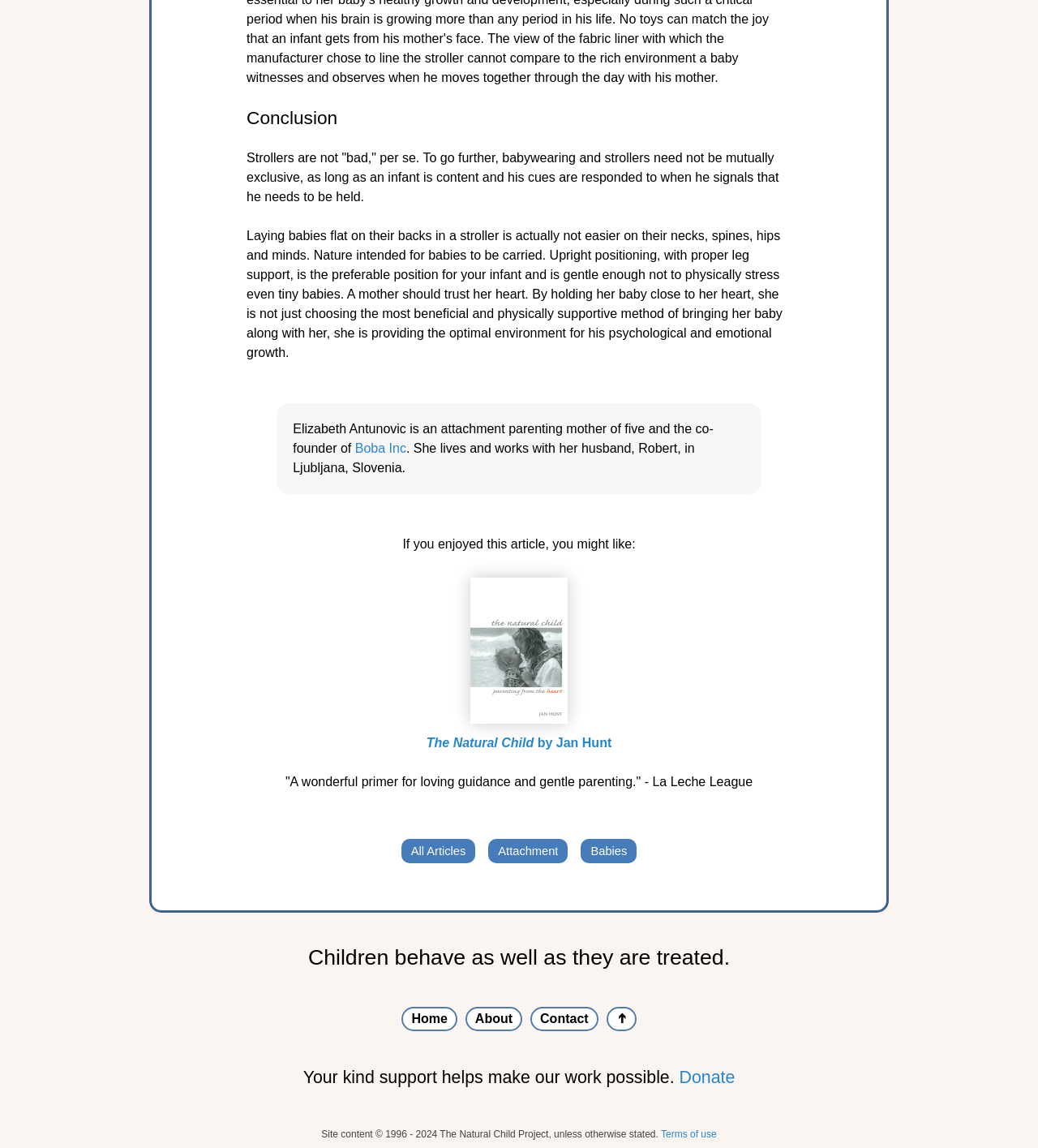Point out the bounding box coordinates of the section to click in order to follow this instruction: "make a donation".

[0.654, 0.93, 0.708, 0.947]